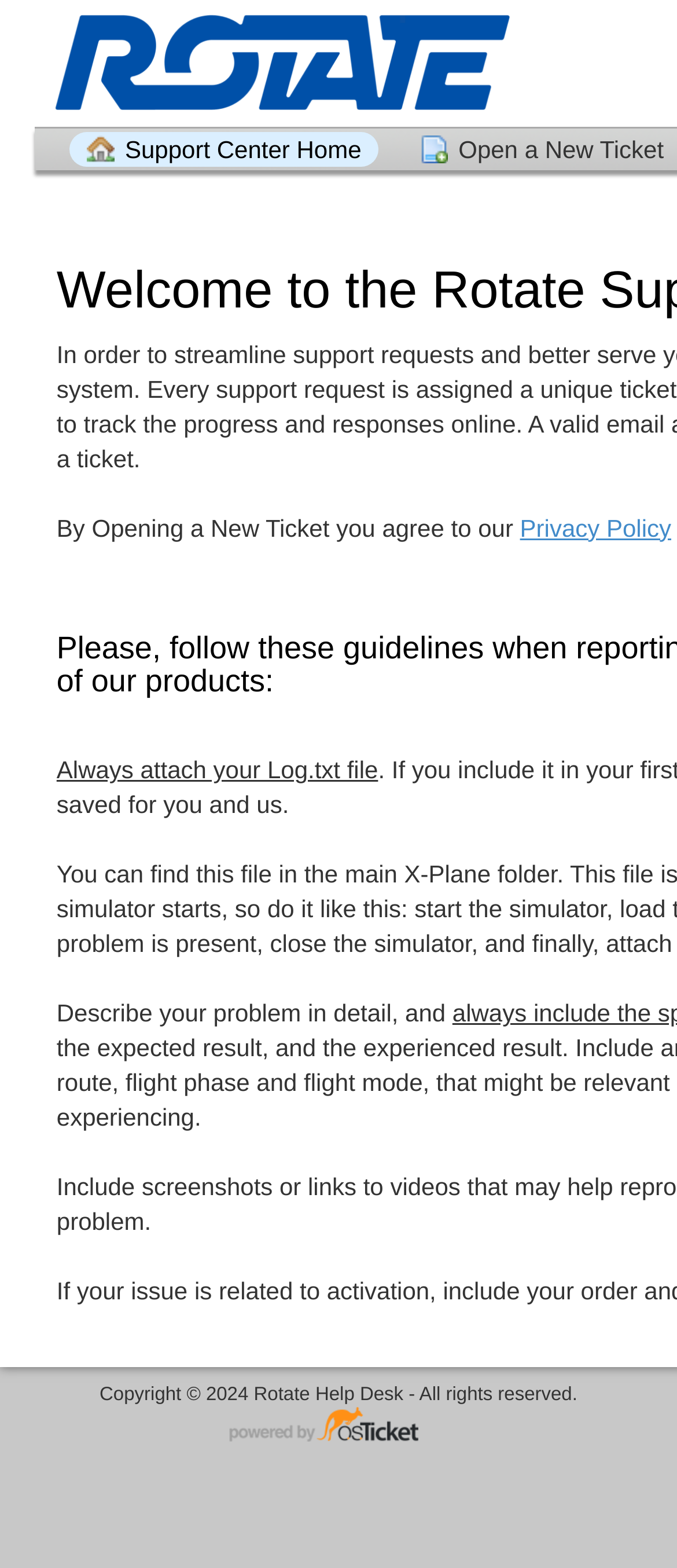What is the software powered by?
Please answer the question as detailed as possible.

The link 'Helpdesk software - powered by osTicket' is located at the bottom of the webpage, indicating that the help desk software is powered by osTicket.